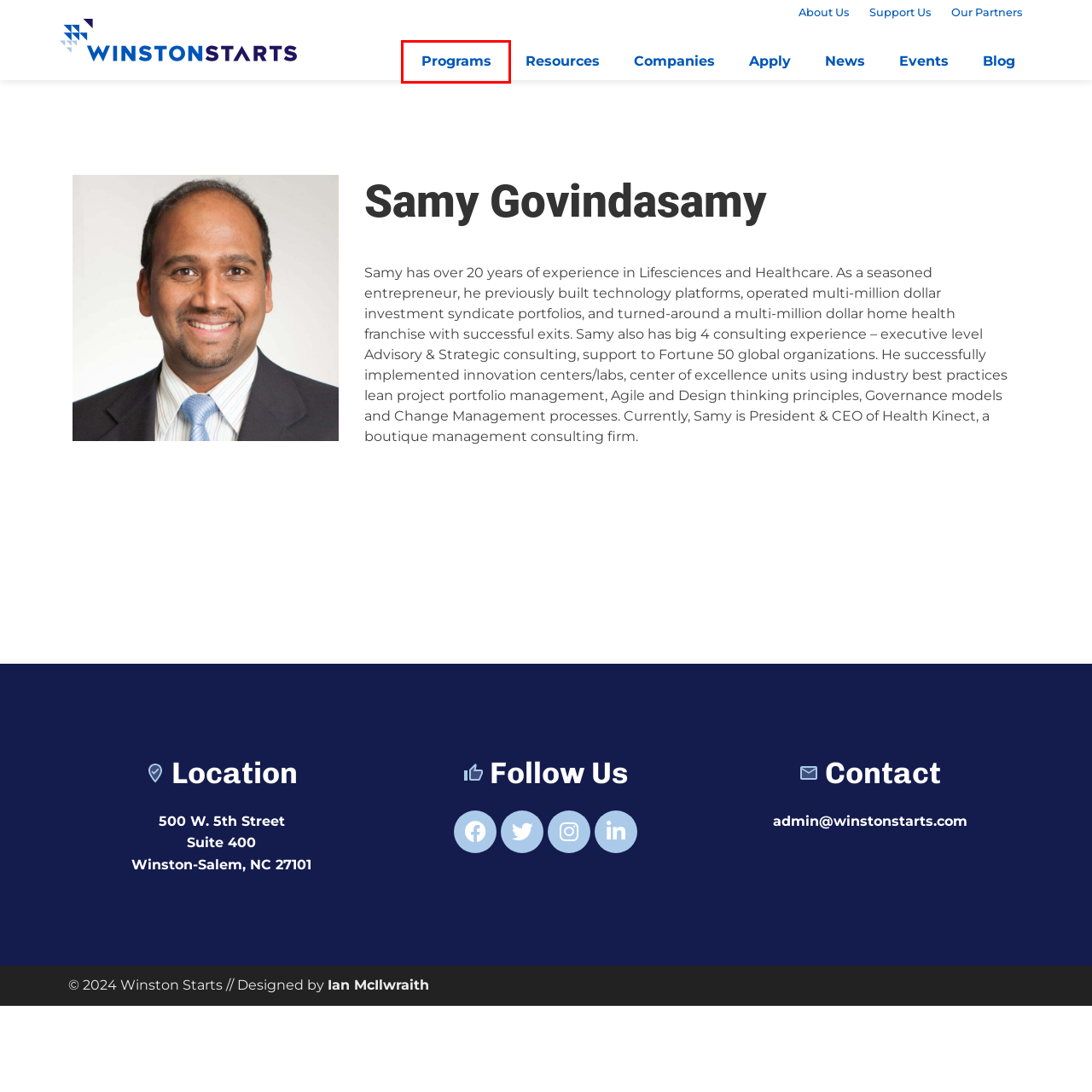With the provided webpage screenshot containing a red bounding box around a UI element, determine which description best matches the new webpage that appears after clicking the selected element. The choices are:
A. Our Companies - Winston Starts
B. Support - Winston Starts
C. News - Winston Starts
D. Founder’s Programs - Winston Starts
E. Start Your Journey - Winston Starts
F. Events Calendar - Winston Starts
G. Blog - Winston Starts
H. Our Partners - Winston Starts

D